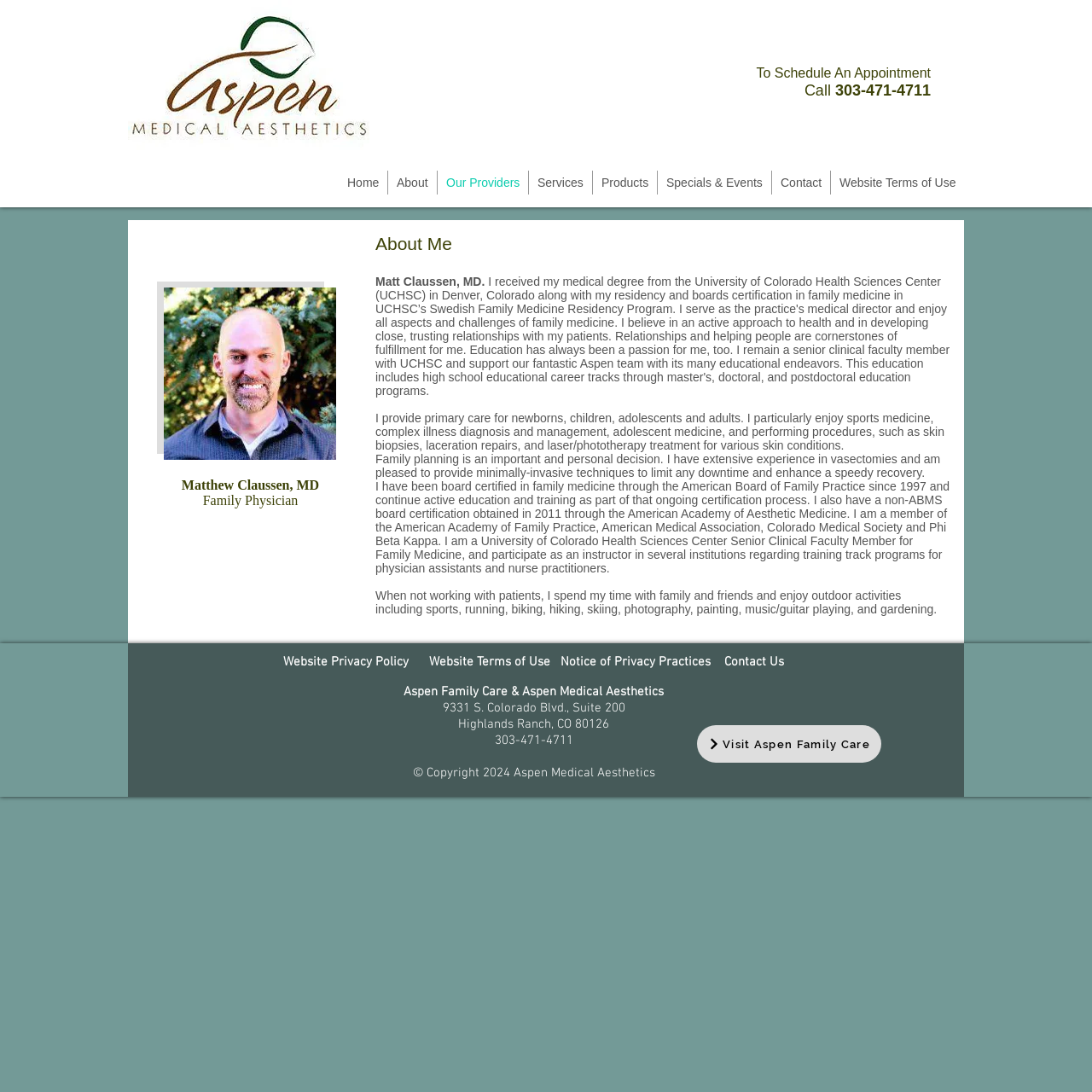Can you identify the bounding box coordinates of the clickable region needed to carry out this instruction: 'Search for something'? The coordinates should be four float numbers within the range of 0 to 1, stated as [left, top, right, bottom].

None